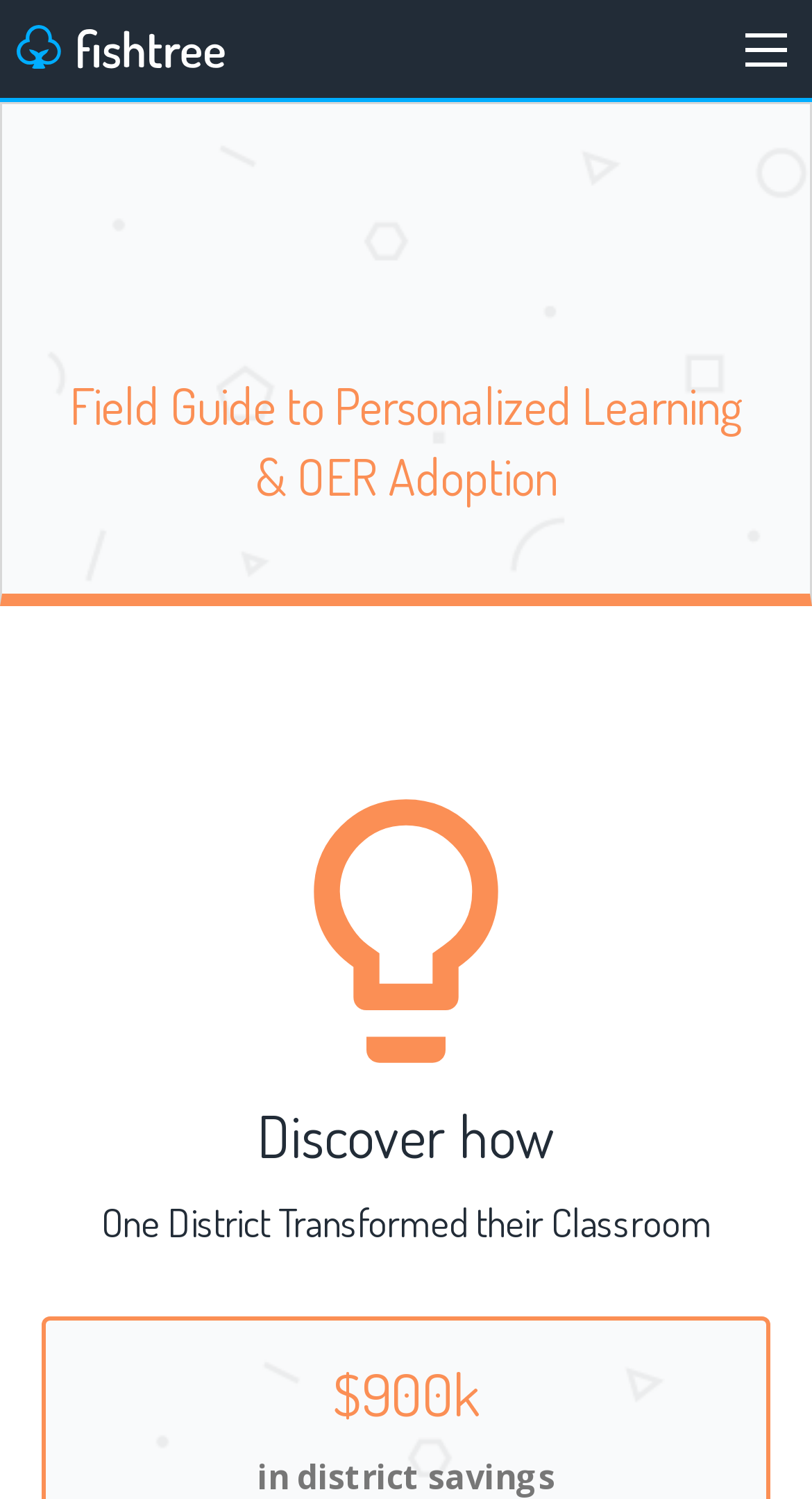What is the shape of the icon? Refer to the image and provide a one-word or short phrase answer.

Lightbulb